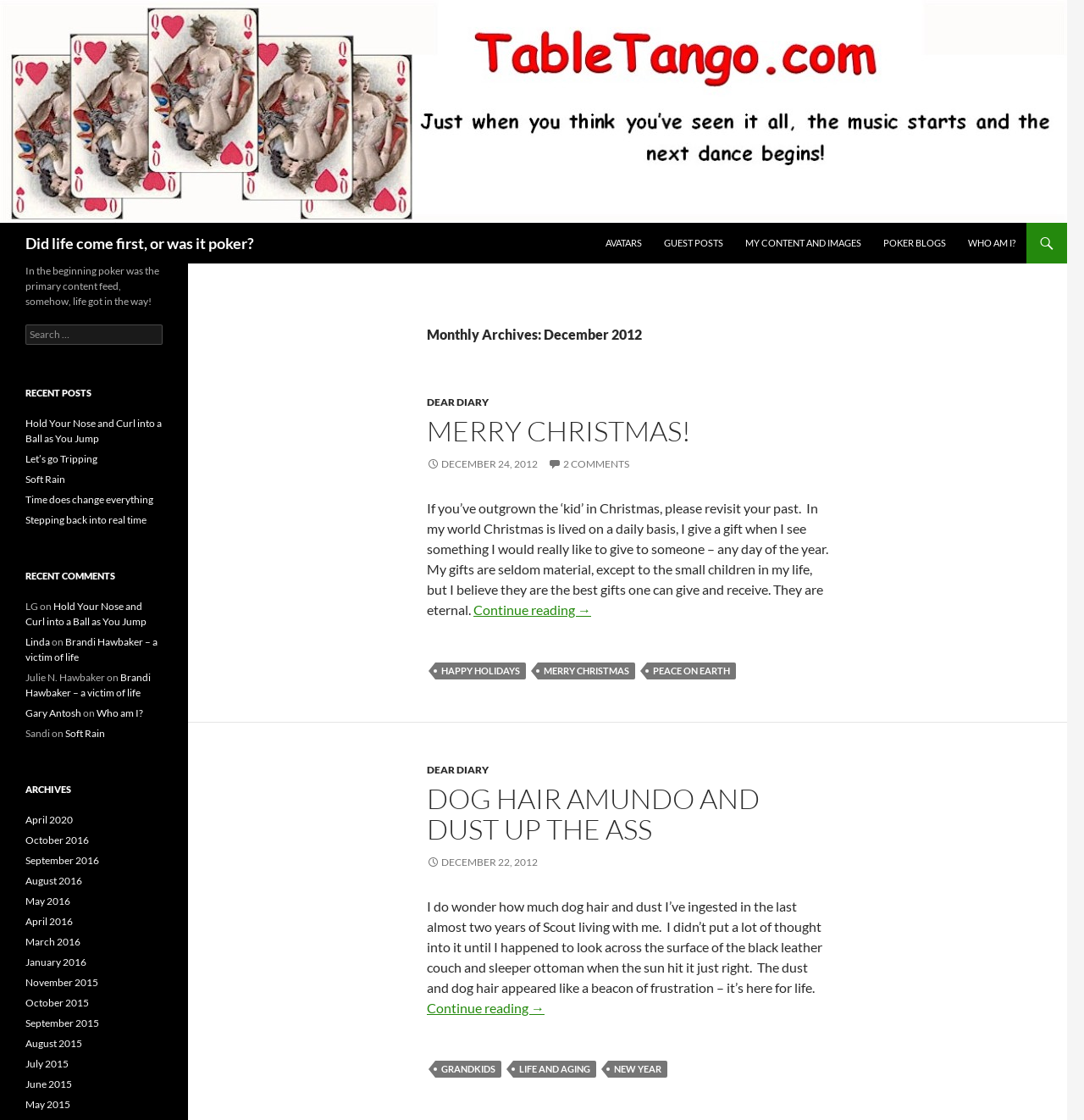Provide the text content of the webpage's main heading.

Did life come first, or was it poker?